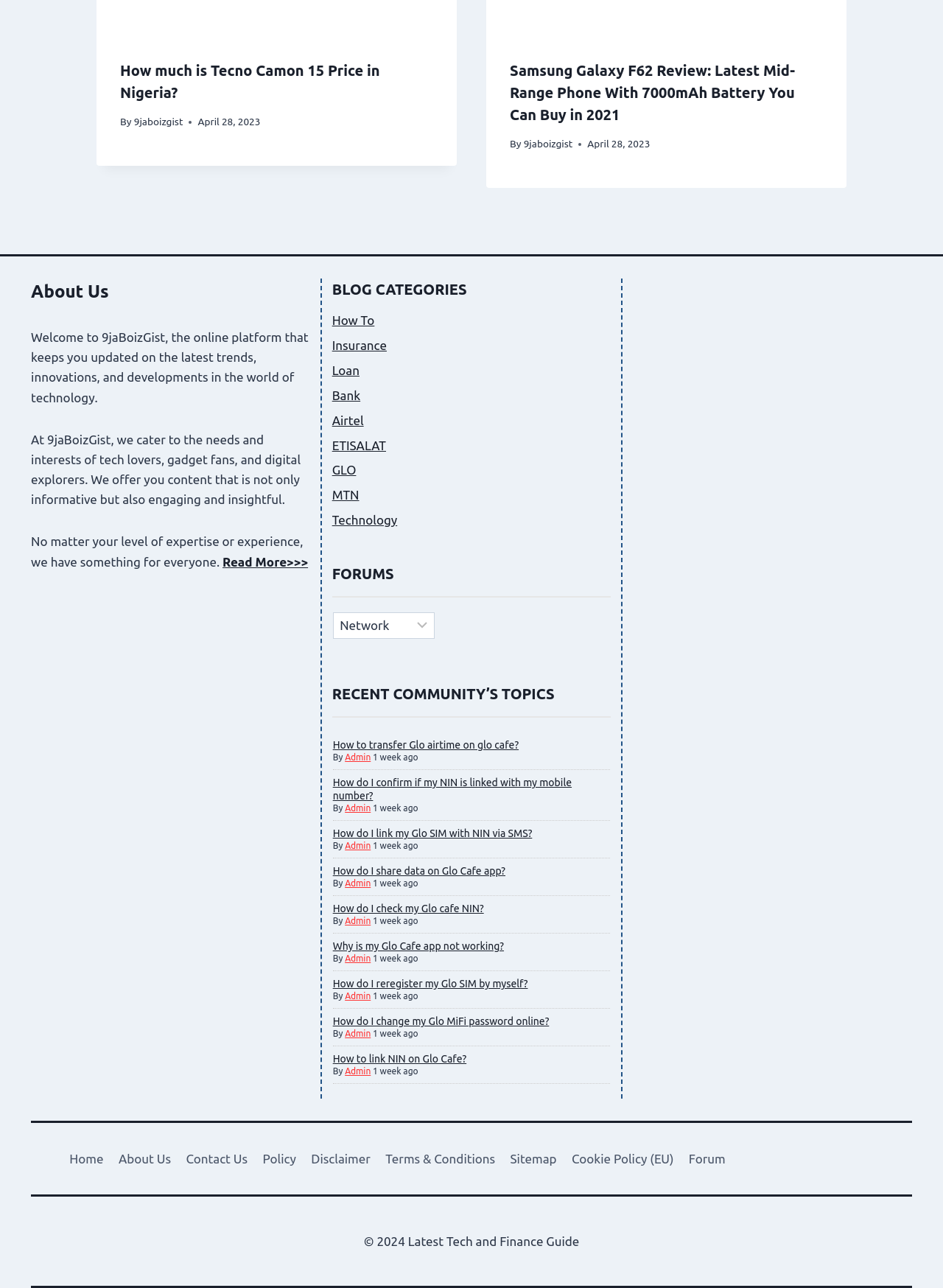From the webpage screenshot, identify the region described by alt="Madison Quinn". Provide the bounding box coordinates as (top-left x, top-left y, bottom-right x, bottom-right y), with each value being a floating point number between 0 and 1.

None